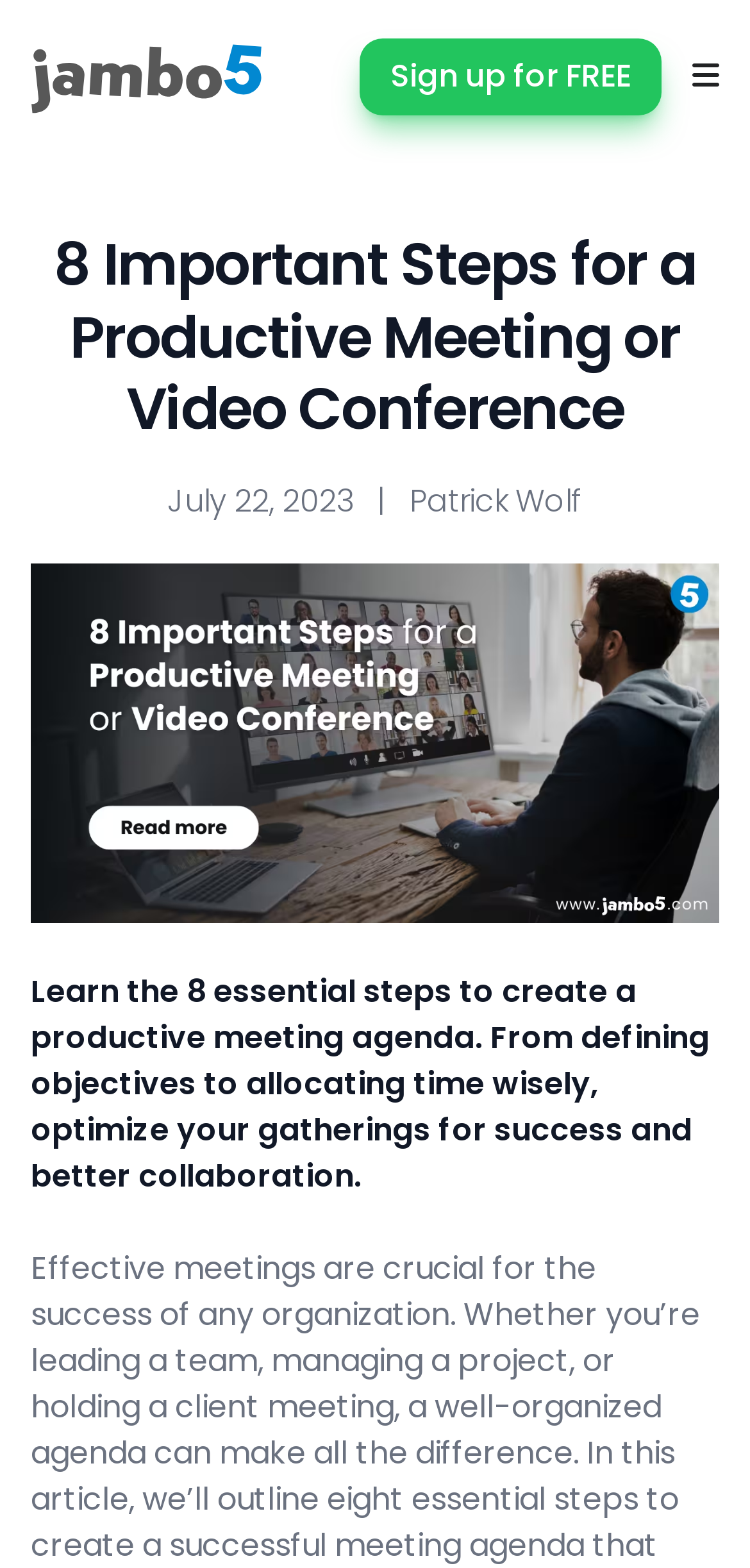Please specify the bounding box coordinates in the format (top-left x, top-left y, bottom-right x, bottom-right y), with values ranging from 0 to 1. Identify the bounding box for the UI component described as follows: parent_node: Sign up for FREE

[0.923, 0.034, 0.959, 0.064]